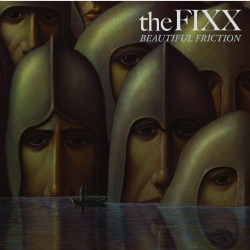Describe all significant details and elements found in the image.

The image showcases the album cover for "Beautiful Friction" by the English rock band The Fixx, released in 2012. The artwork features a surreal, striking depiction of faceless figures in armor, set against a tranquil water background where a small boat appears to drift. This visual encapsulation may reflect themes of introspection and the band's journey through time, as they explore their unique musical blend of new wave, pop, and rock. The title "Beautiful Friction" suggests a dialogue between contrasting elements, much like the band's evolution and their enduring appeal in the music scene. As they make a comeback with this album, the cover art resonates with both nostalgia and contemporary artistry, inviting listeners to experience the music it represents.